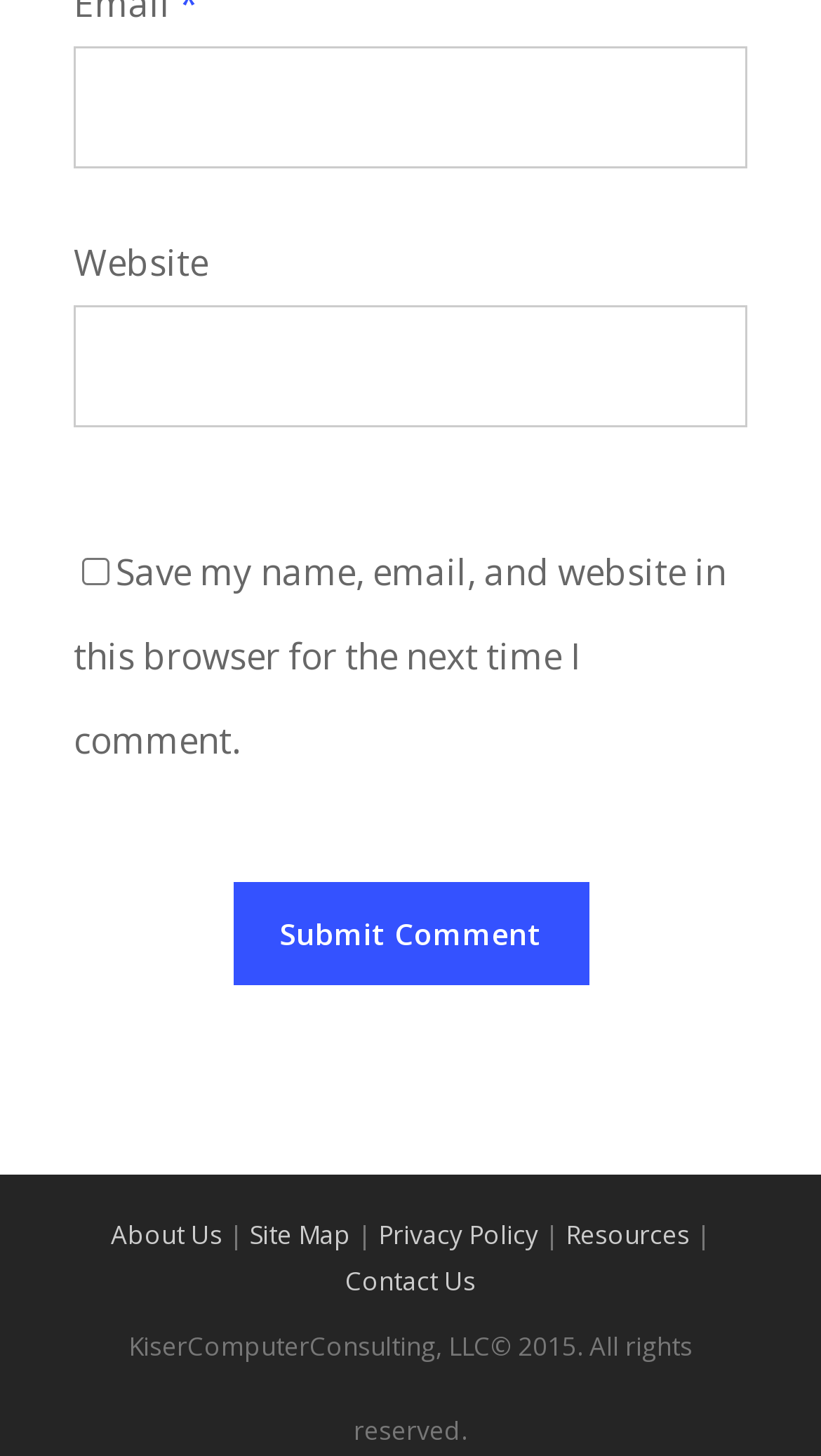What is the label of the first textbox?
Using the visual information, respond with a single word or phrase.

Email